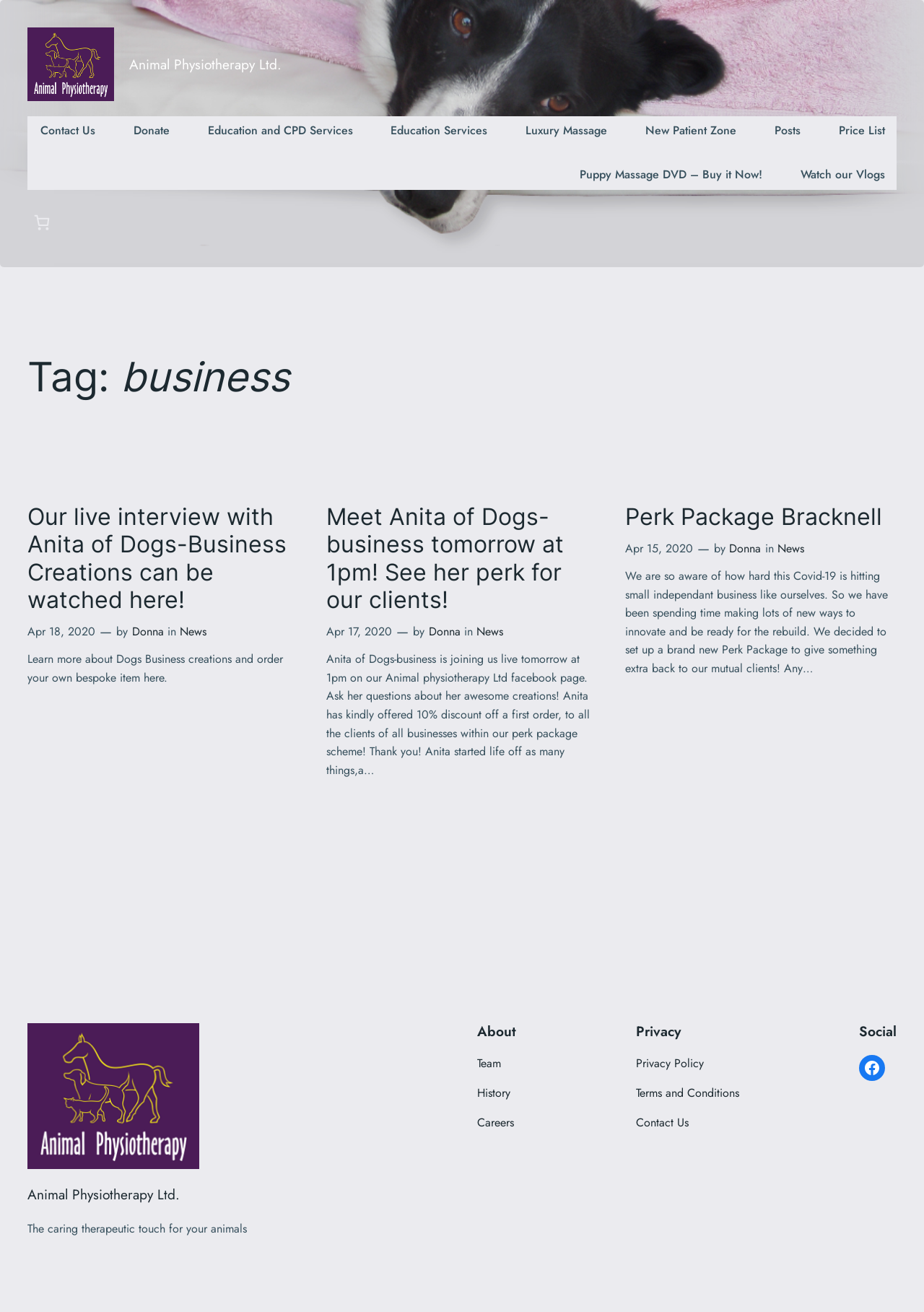What is the name of the company?
Could you give a comprehensive explanation in response to this question?

The name of the company can be found in the heading element at the top of the page, which reads 'Animal Physiotherapy Ltd.'.